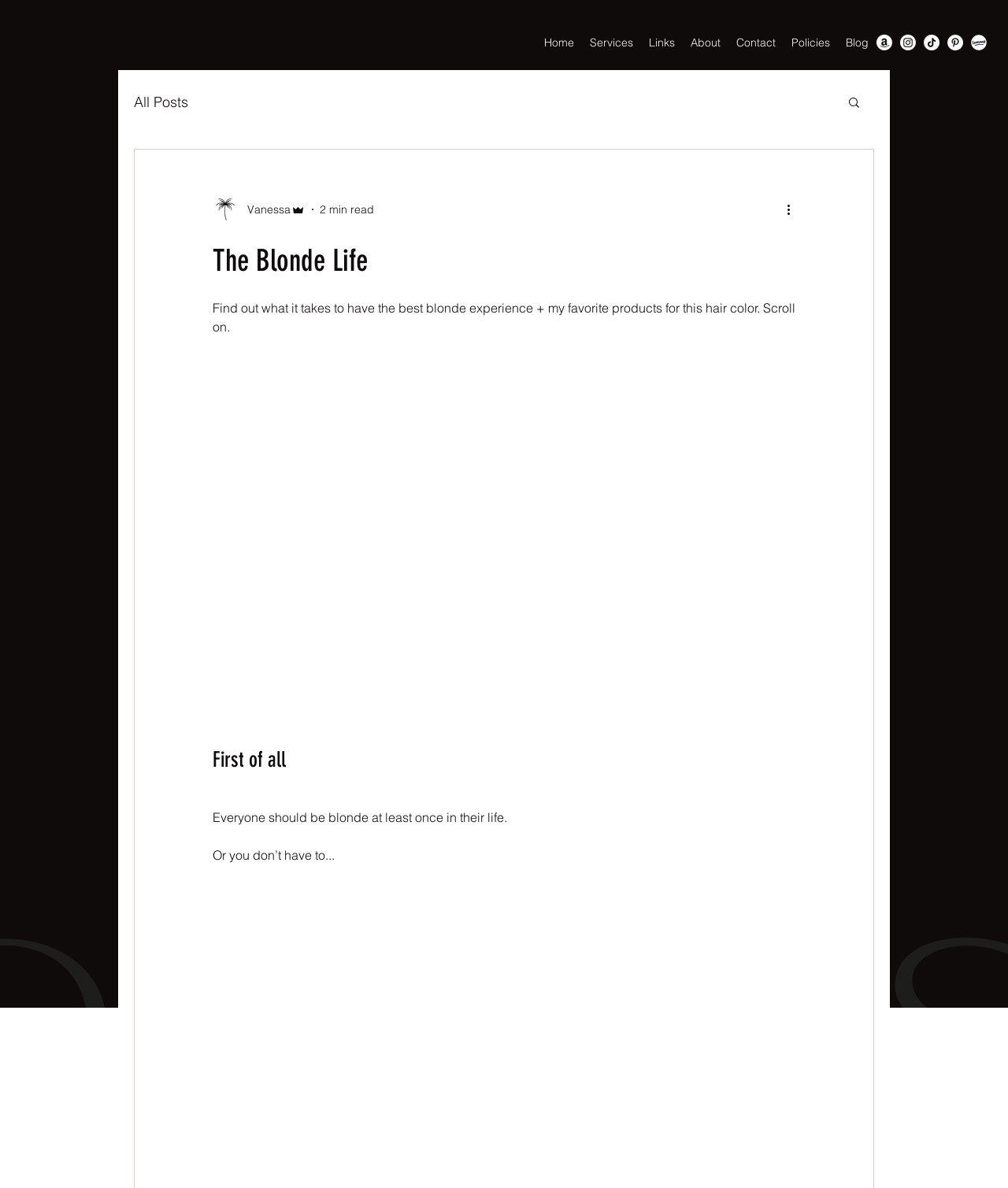Please answer the following question using a single word or phrase: 
What is the topic of the blog post?

Blonde hair experience